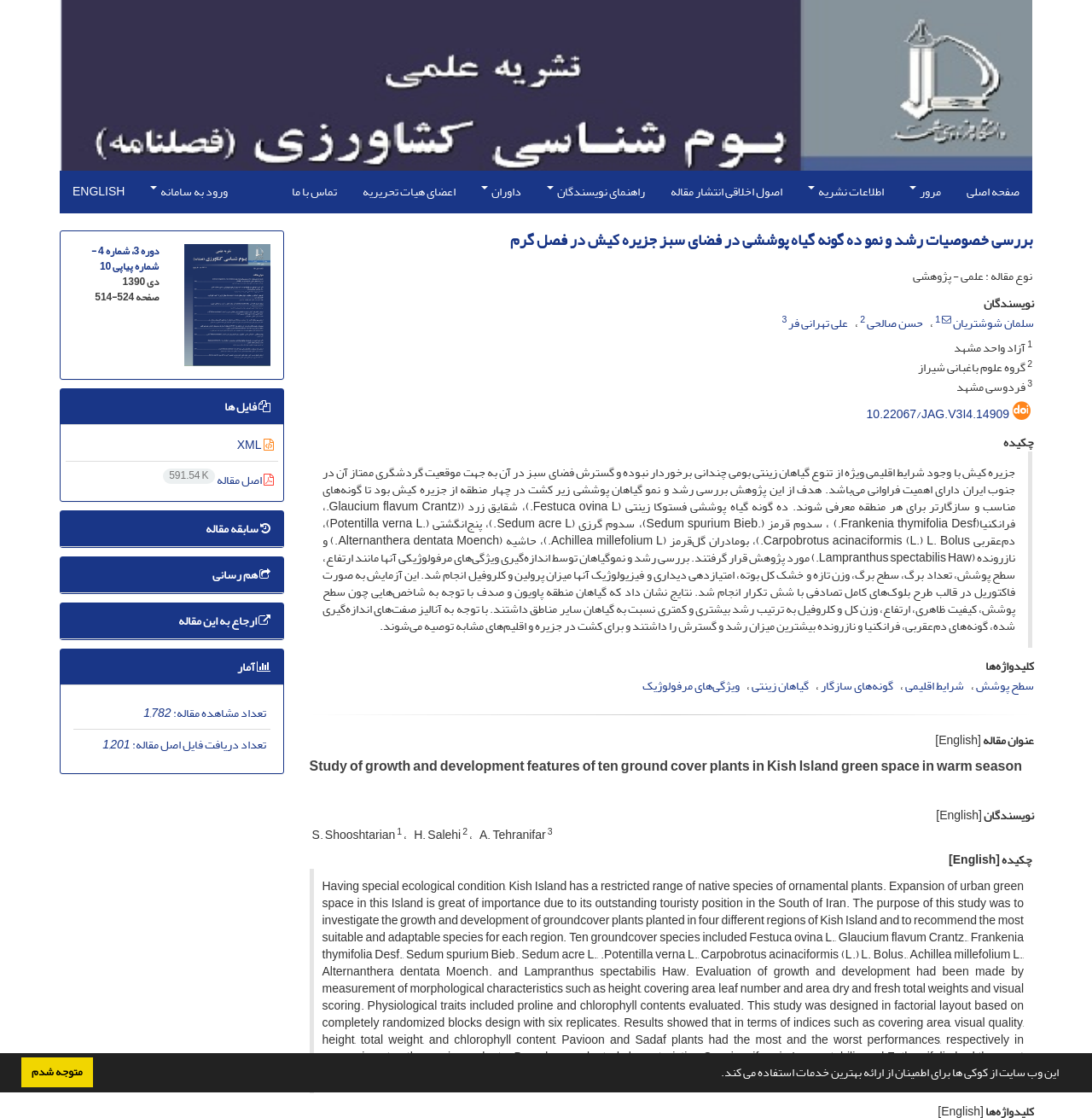Identify the bounding box for the element characterized by the following description: "parent_node: Attorneys aria-label="Back to home"".

None